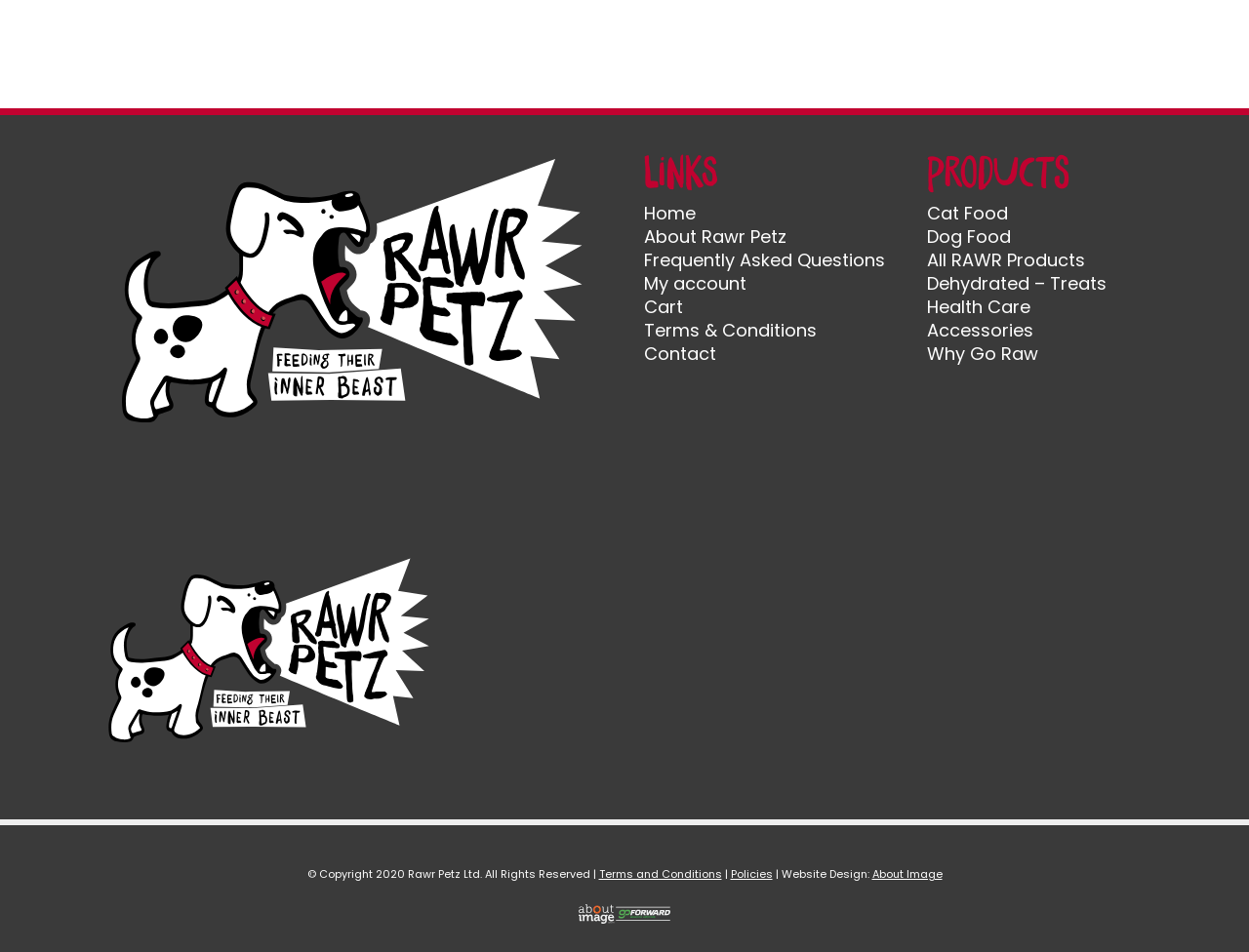Please provide a one-word or short phrase answer to the question:
What is the name of the pet food brand?

Rawr Petz